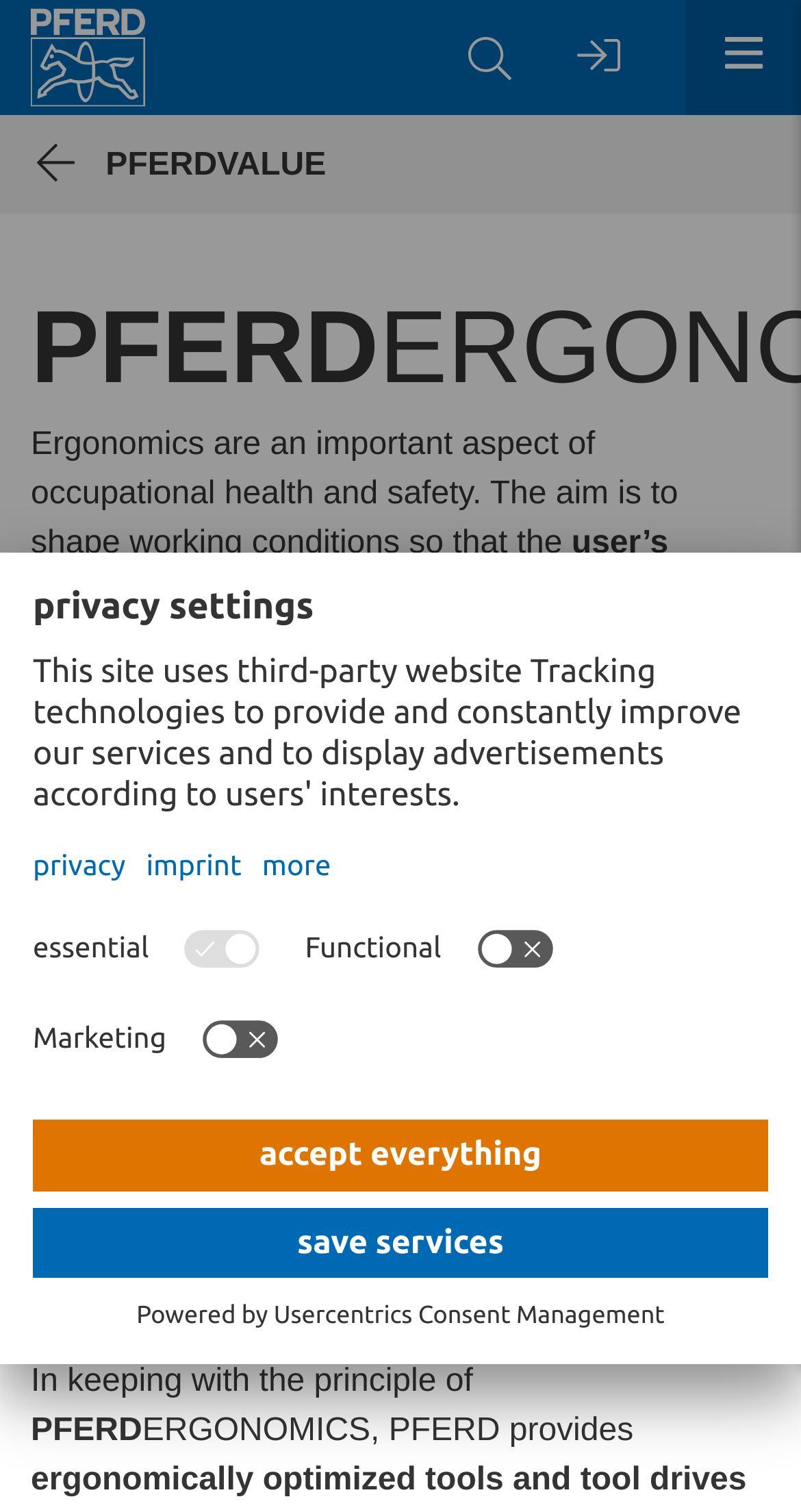Please provide the bounding box coordinates for the UI element as described: "演讲稿范文 七篇". The coordinates must be four floats between 0 and 1, represented as [left, top, right, bottom].

None